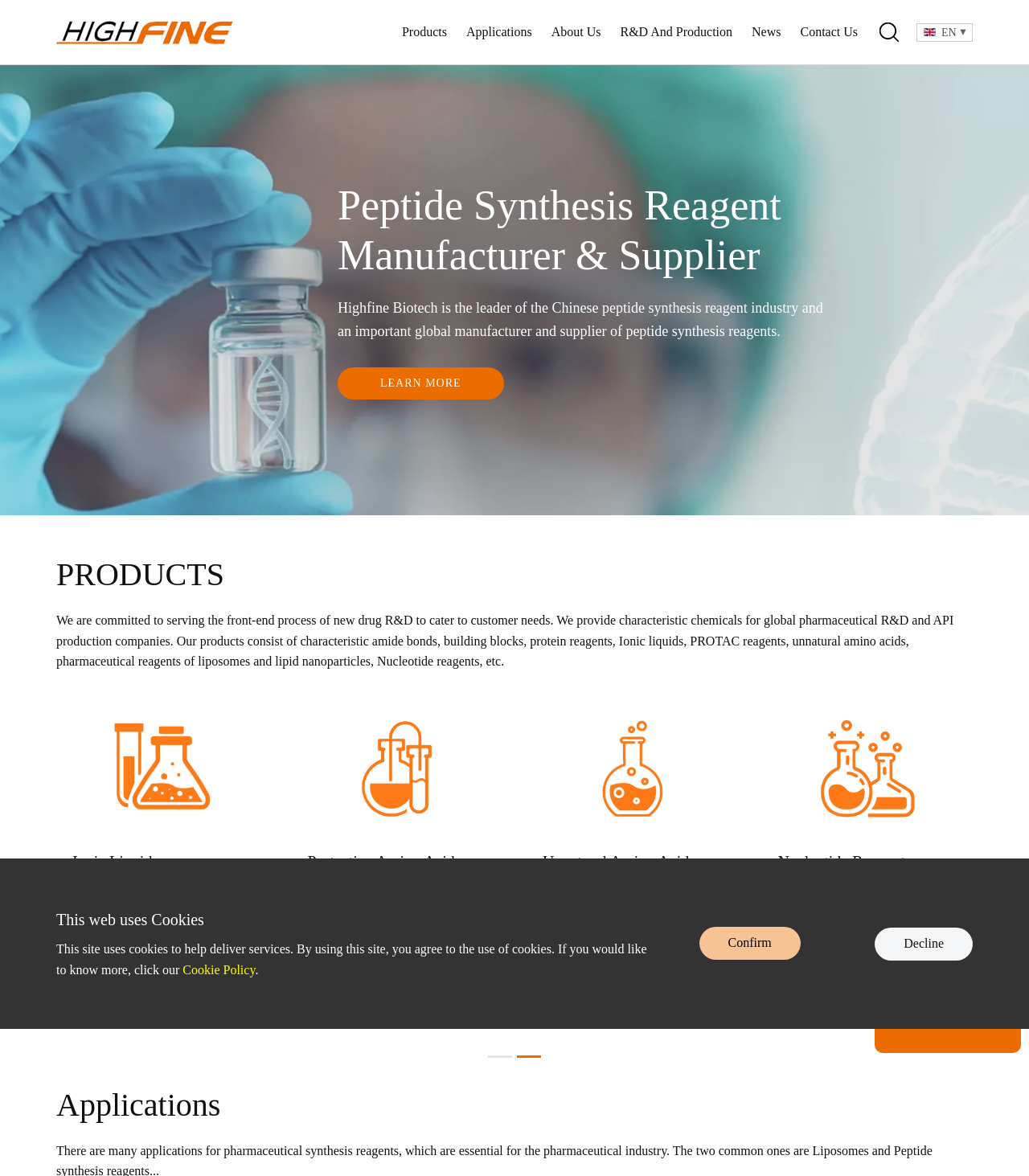For the following element description, predict the bounding box coordinates in the format (top-left x, top-left y, bottom-right x, bottom-right y). All values should be floating point numbers between 0 and 1. Description: R&D And Production

[0.595, 0.015, 0.72, 0.04]